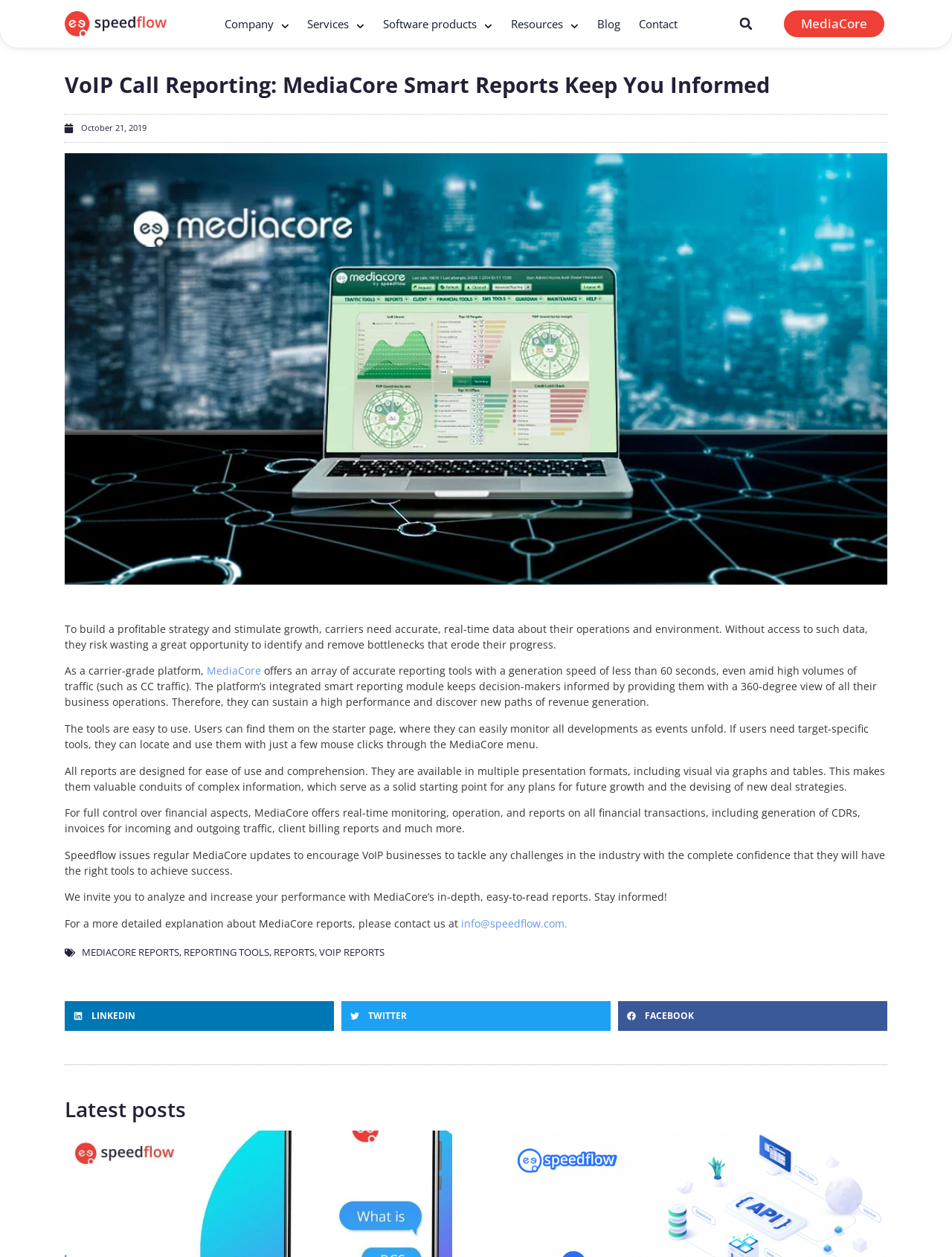Please specify the bounding box coordinates of the clickable section necessary to execute the following command: "Read the latest blog post".

[0.627, 0.013, 0.651, 0.025]